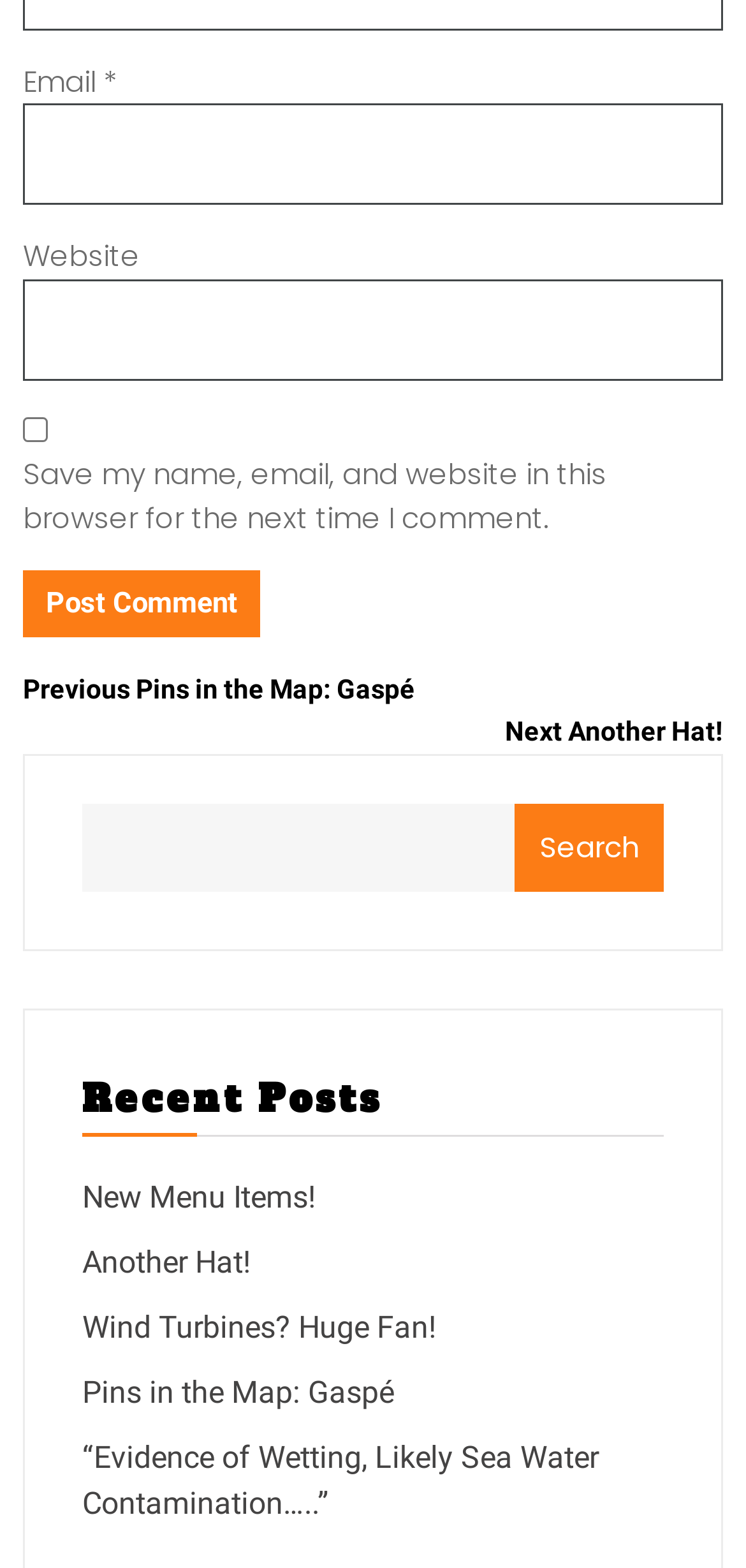Please identify the bounding box coordinates of the element on the webpage that should be clicked to follow this instruction: "Enter email address". The bounding box coordinates should be given as four float numbers between 0 and 1, formatted as [left, top, right, bottom].

[0.031, 0.066, 0.969, 0.131]